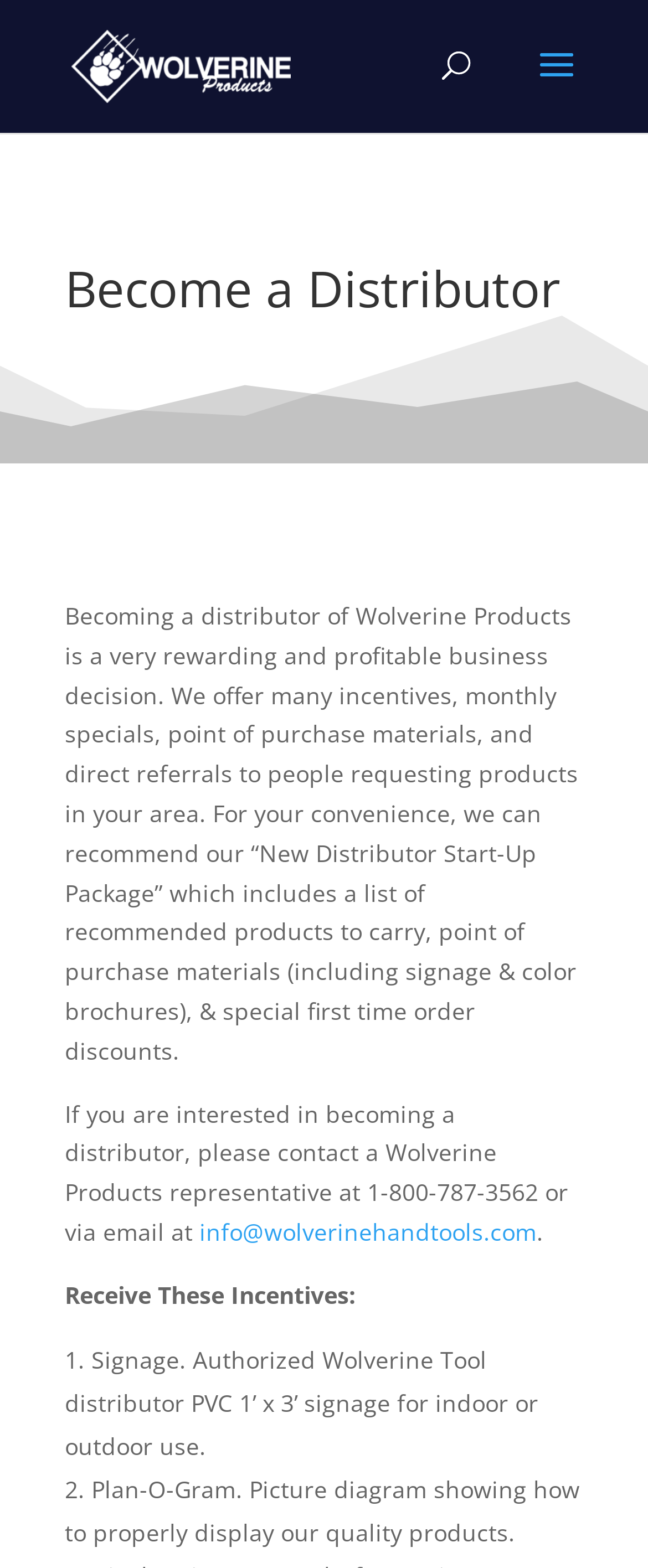Look at the image and answer the question in detail:
What is the phone number to contact?

I found the phone number by reading the text that says 'If you are interested in becoming a distributor, please contact a Wolverine Products representative at...' and then I saw the phone number.